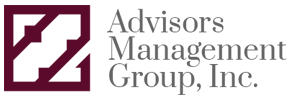What is the purpose of Advisors Management Group?
Answer the question with a thorough and detailed explanation.

The caption states that Advisors Management Group focuses on helping clients achieve their financial goals through personalized consulting and expert guidance, which implies that the purpose of the company is to assist clients in achieving their financial objectives.